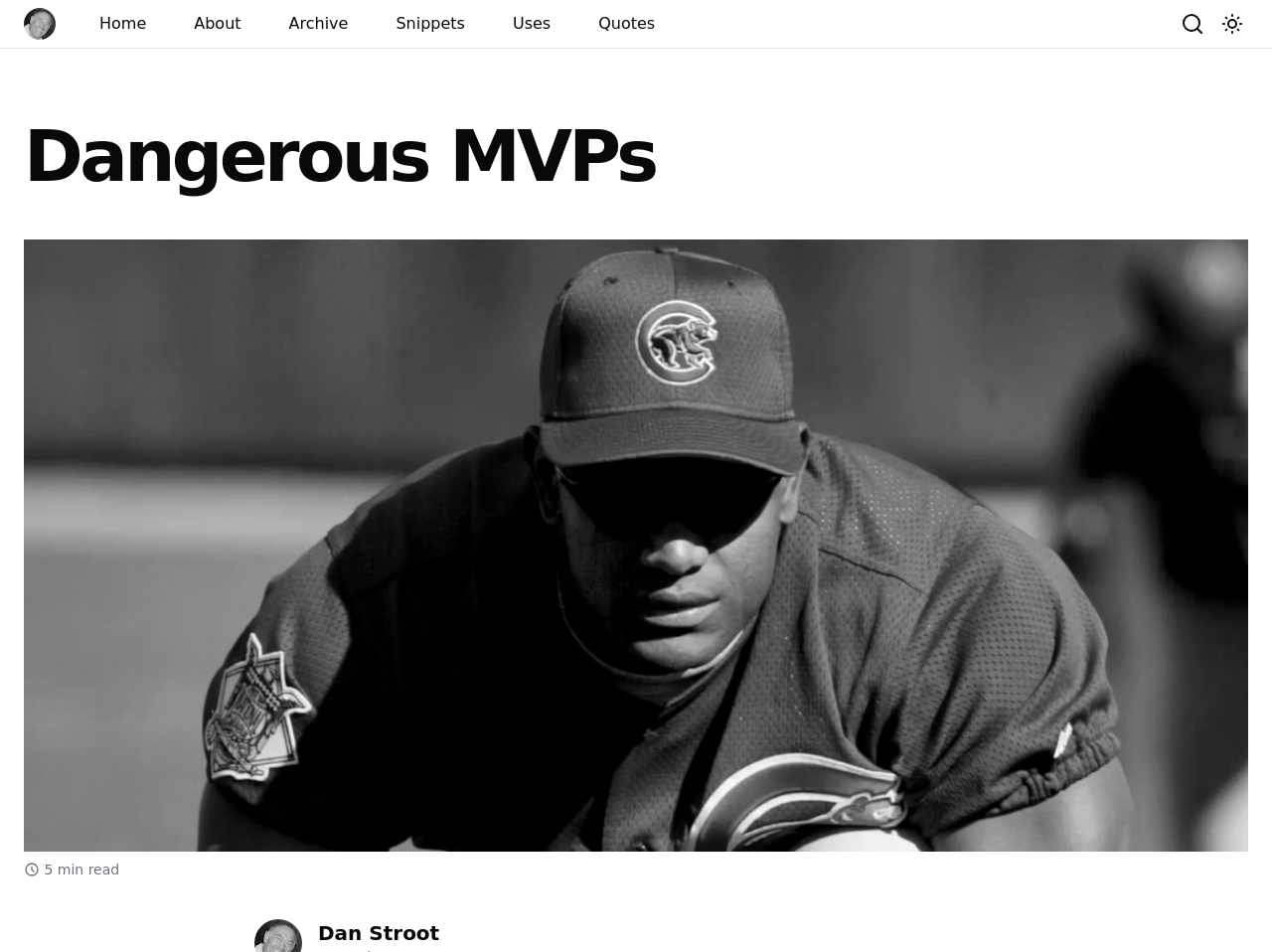Pinpoint the bounding box coordinates of the clickable element to carry out the following instruction: "Read the article 'How to Be Smart About Artificial Intelligence'."

None